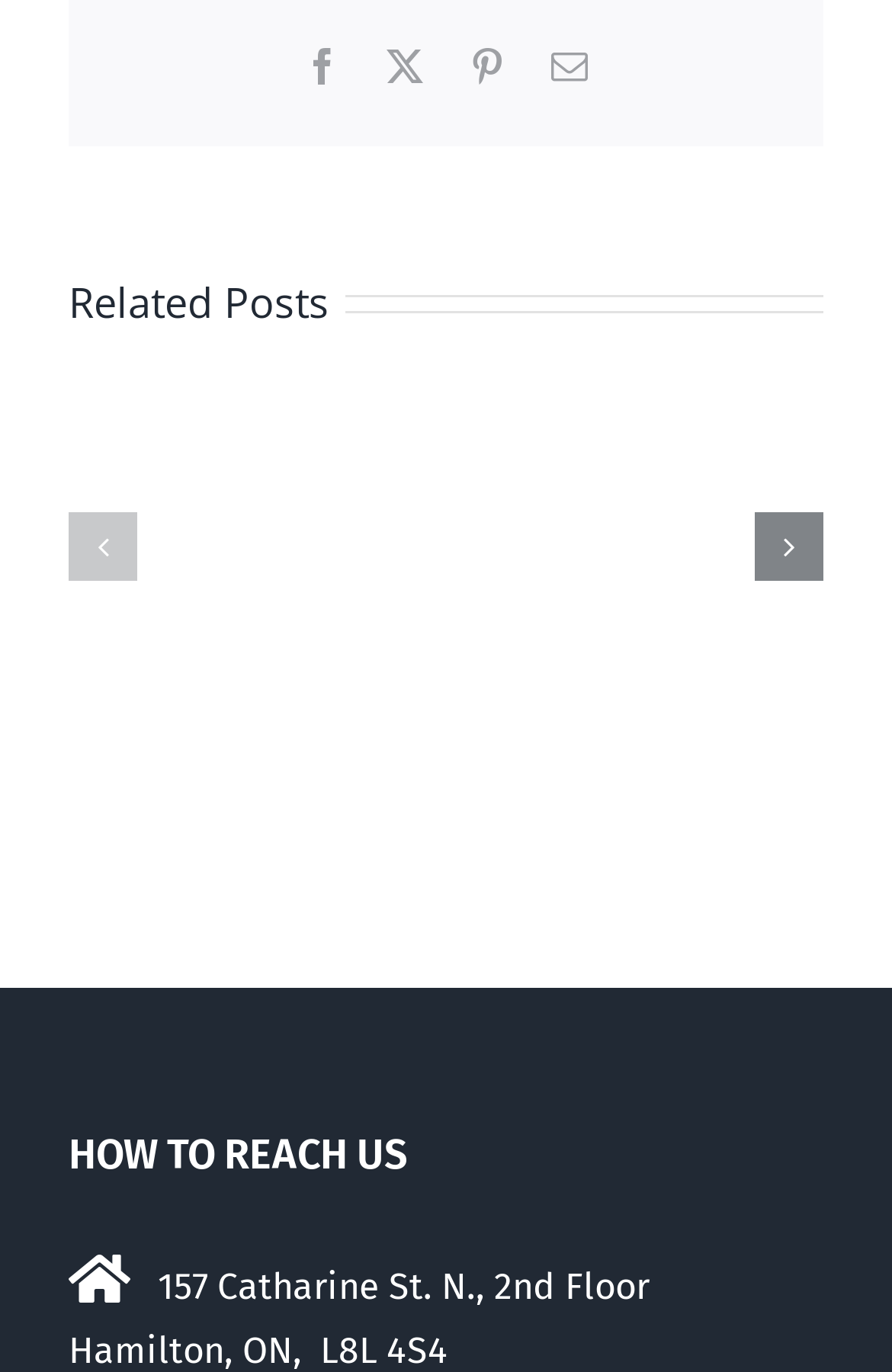Highlight the bounding box coordinates of the region I should click on to meet the following instruction: "Go to next slide".

[0.846, 0.373, 0.923, 0.423]